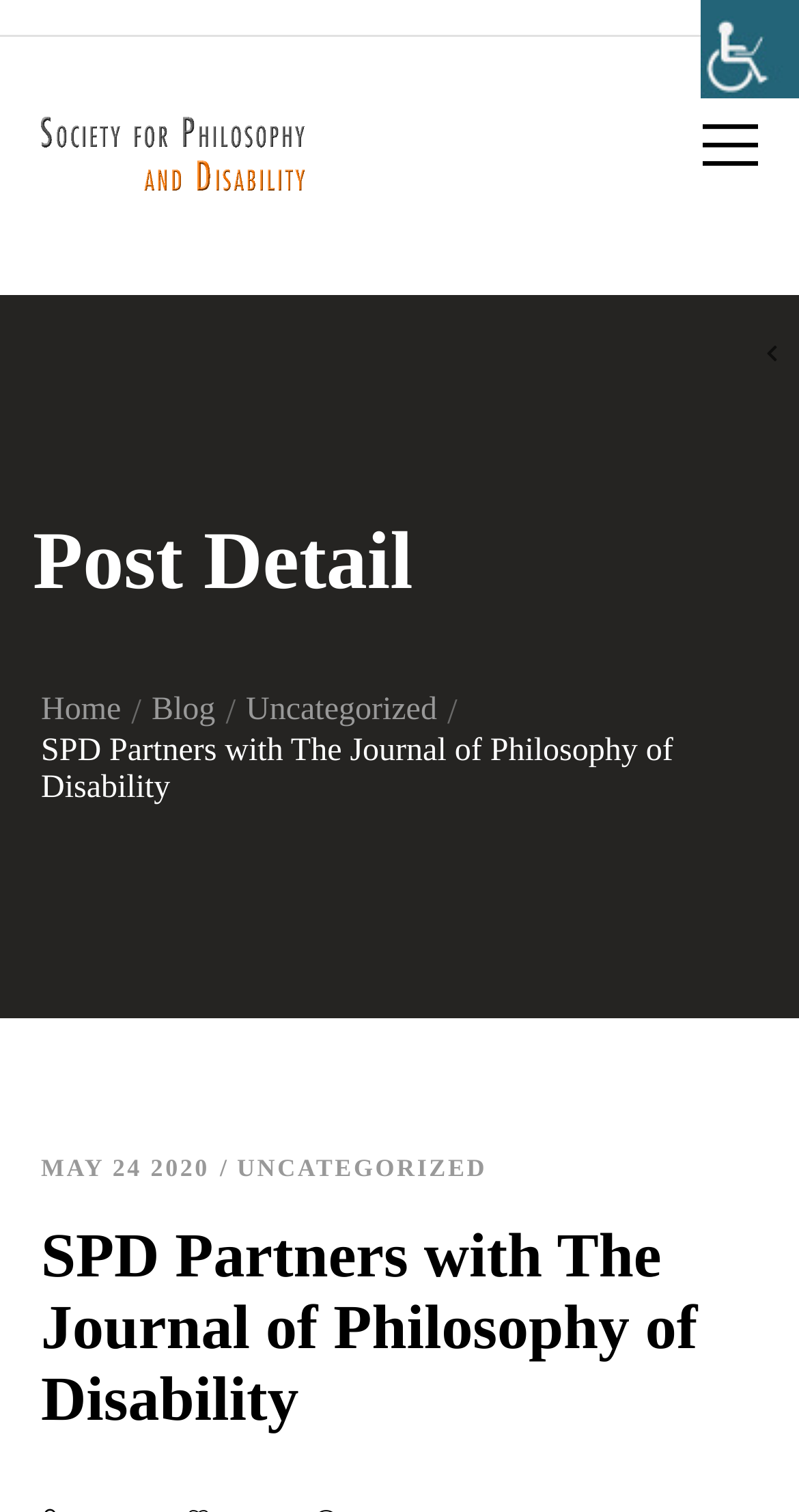Use a single word or phrase to answer the following:
How many links are there in the main menu?

3